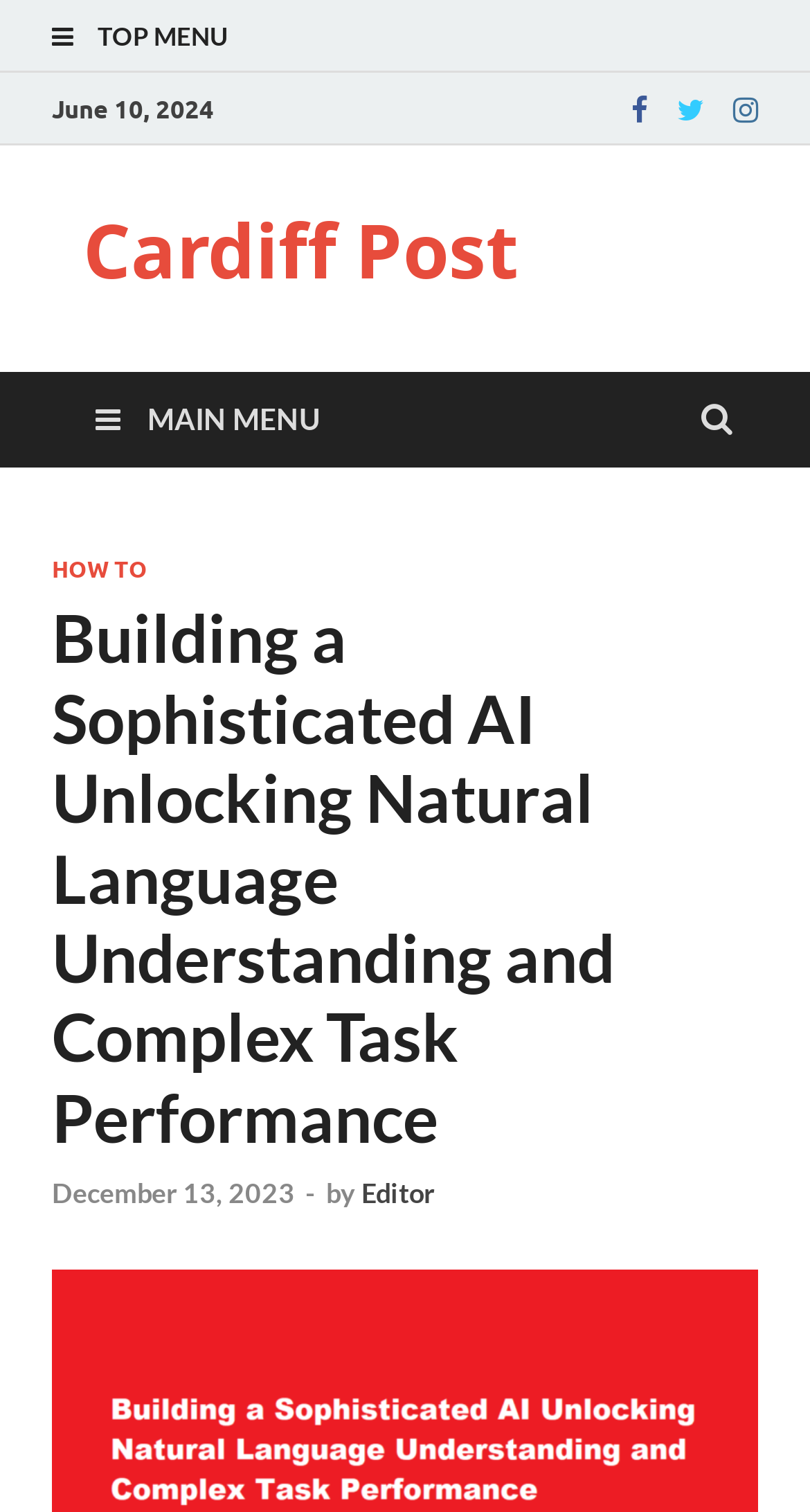Who is the author of the article?
Using the visual information from the image, give a one-word or short-phrase answer.

Editor